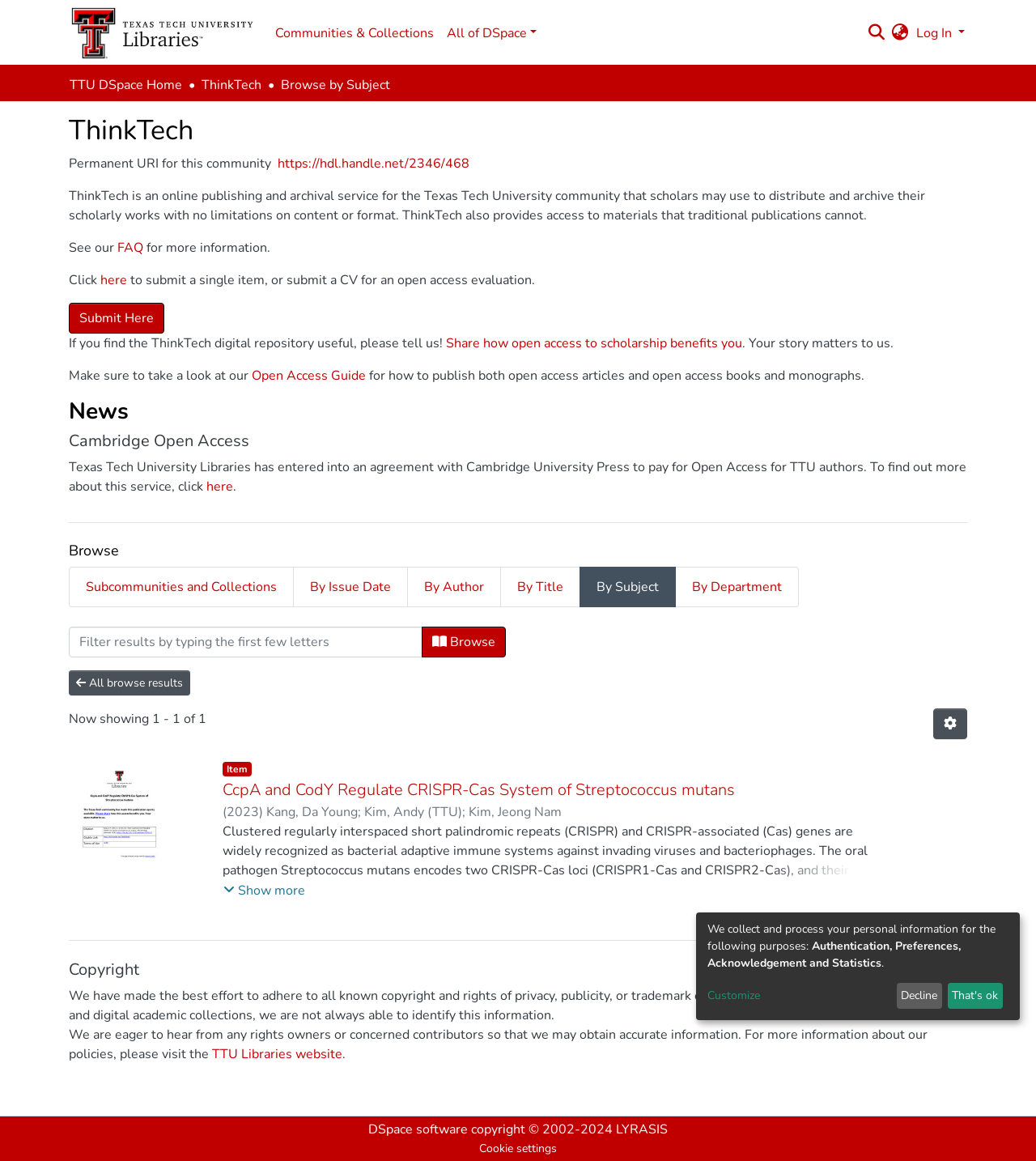Please find and report the bounding box coordinates of the element to click in order to perform the following action: "Filter the results". The coordinates should be expressed as four float numbers between 0 and 1, in the format [left, top, right, bottom].

[0.066, 0.54, 0.408, 0.566]